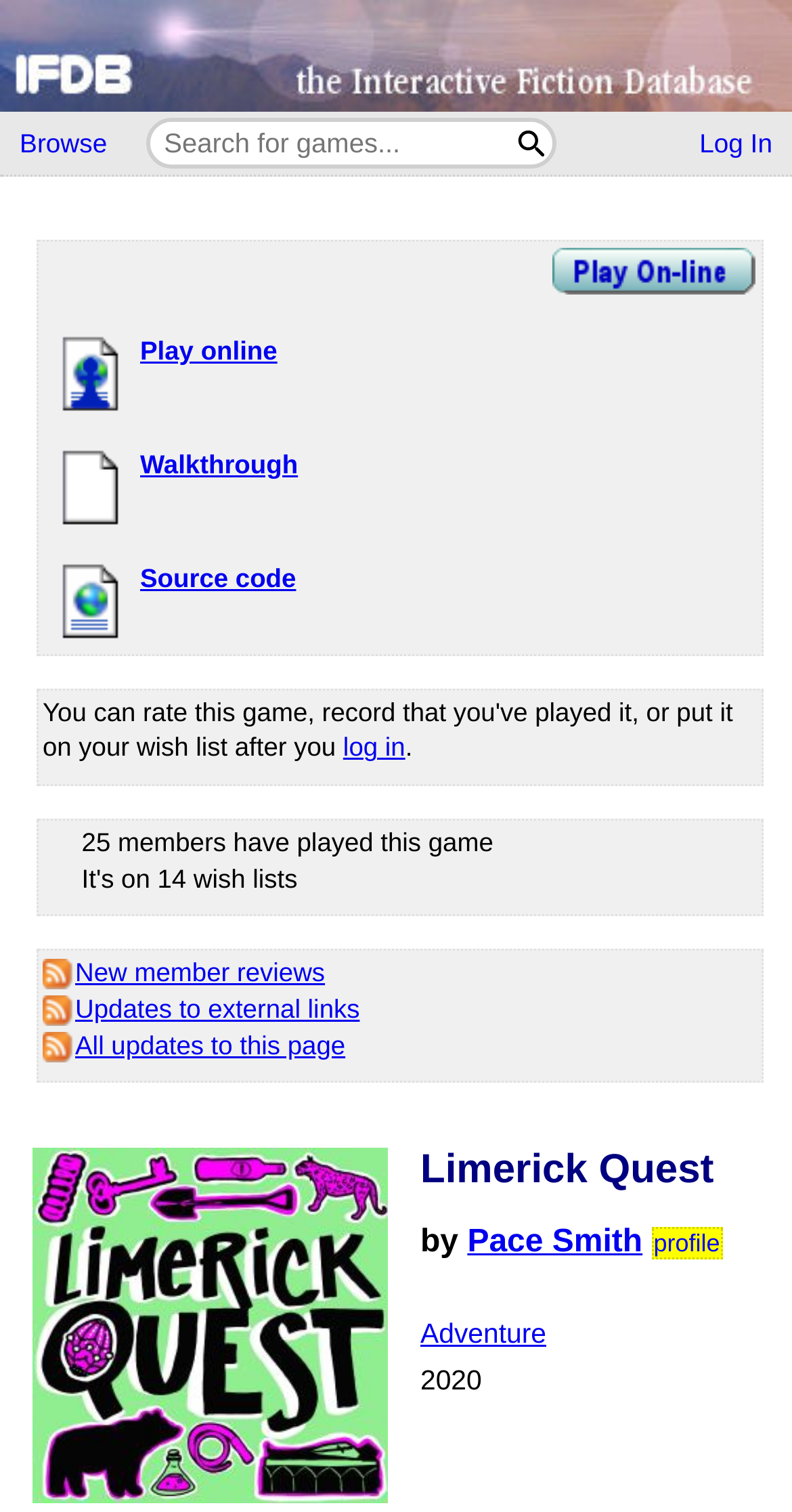What is the purpose of the search box?
Answer the question with detailed information derived from the image.

I found the answer by looking at the textbox with the placeholder text 'Search for games...' which suggests that the purpose of the search box is to search for games.